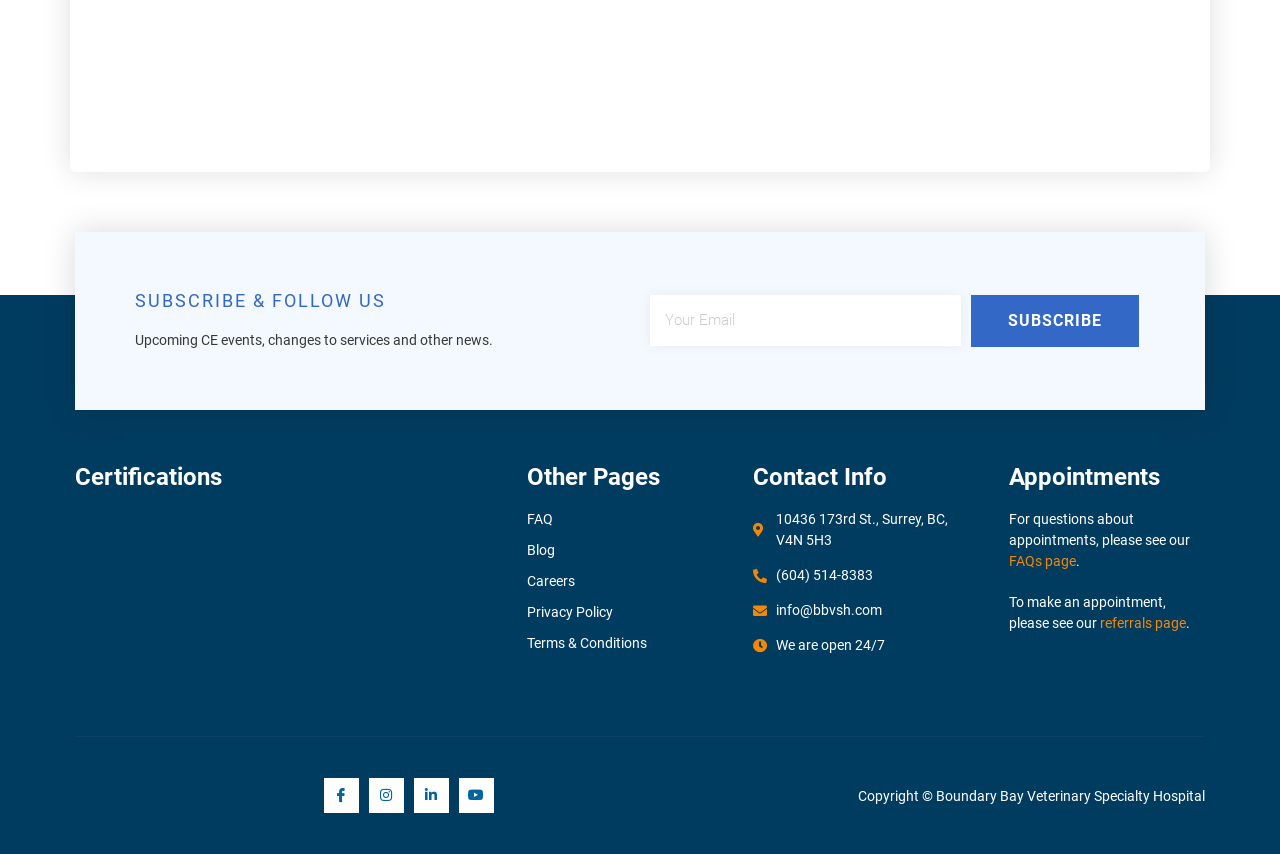Please give a concise answer to this question using a single word or phrase: 
How many social media links are present?

4